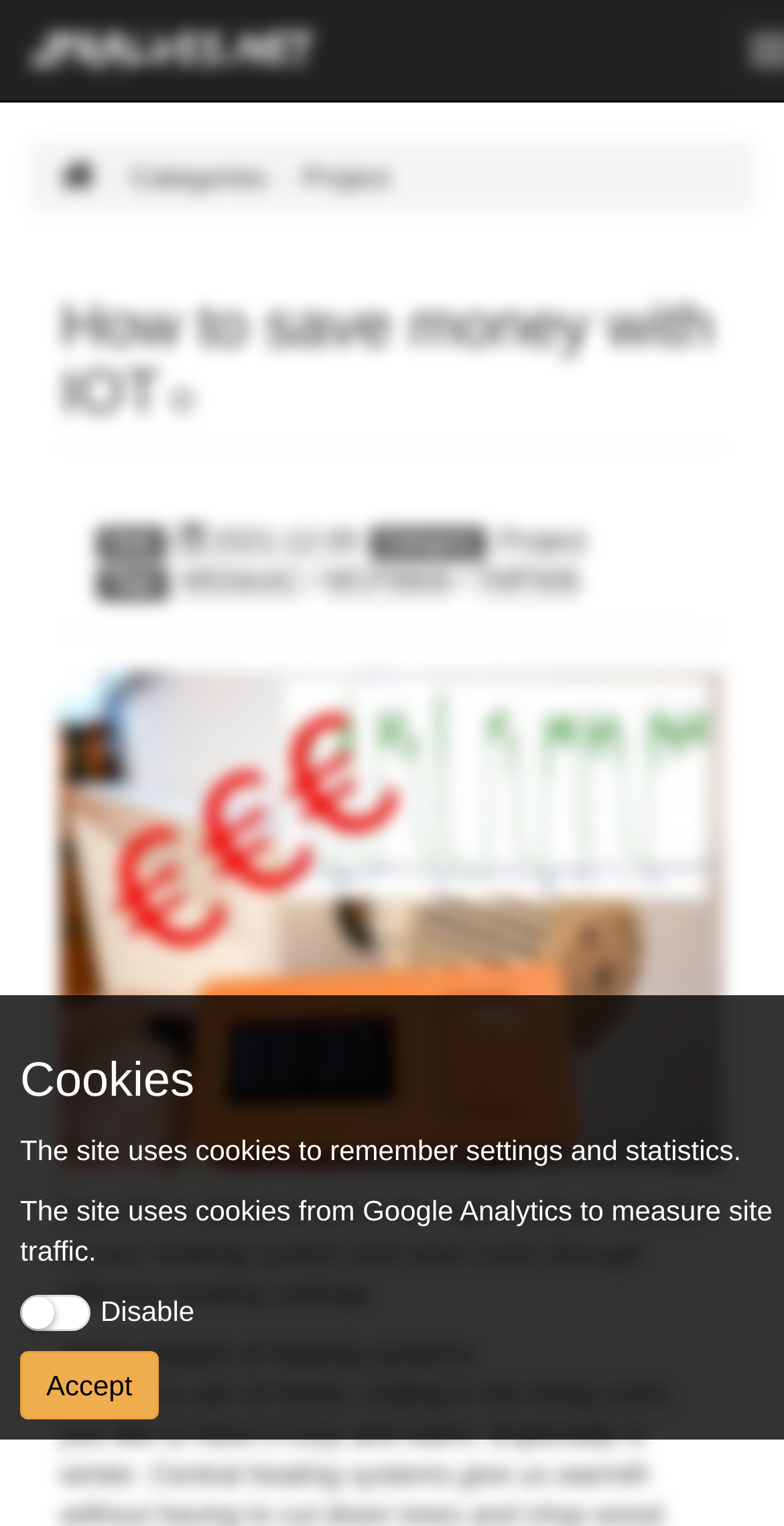Please identify the bounding box coordinates of the element that needs to be clicked to execute the following command: "view project". Provide the bounding box using four float numbers between 0 and 1, formatted as [left, top, right, bottom].

[0.385, 0.105, 0.497, 0.126]